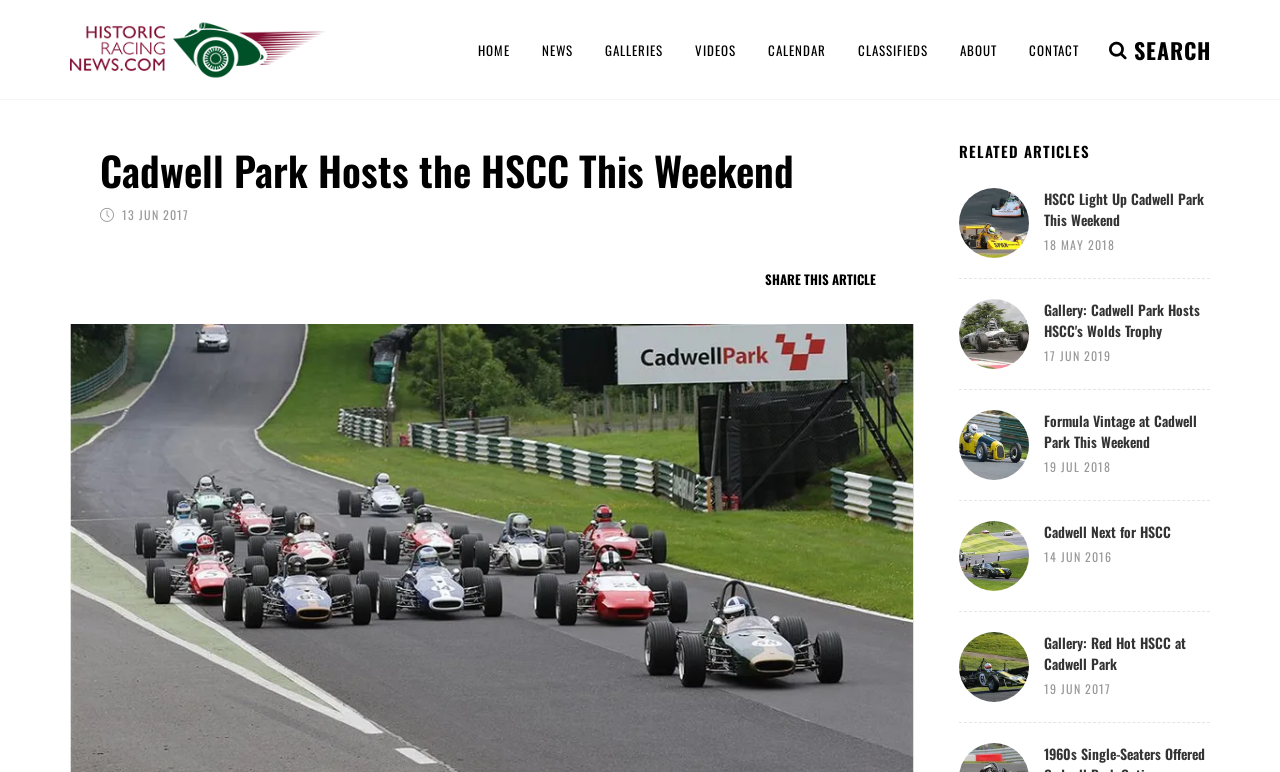Please indicate the bounding box coordinates of the element's region to be clicked to achieve the instruction: "Learn more about the blogger Maya Wesman". Provide the coordinates as four float numbers between 0 and 1, i.e., [left, top, right, bottom].

None